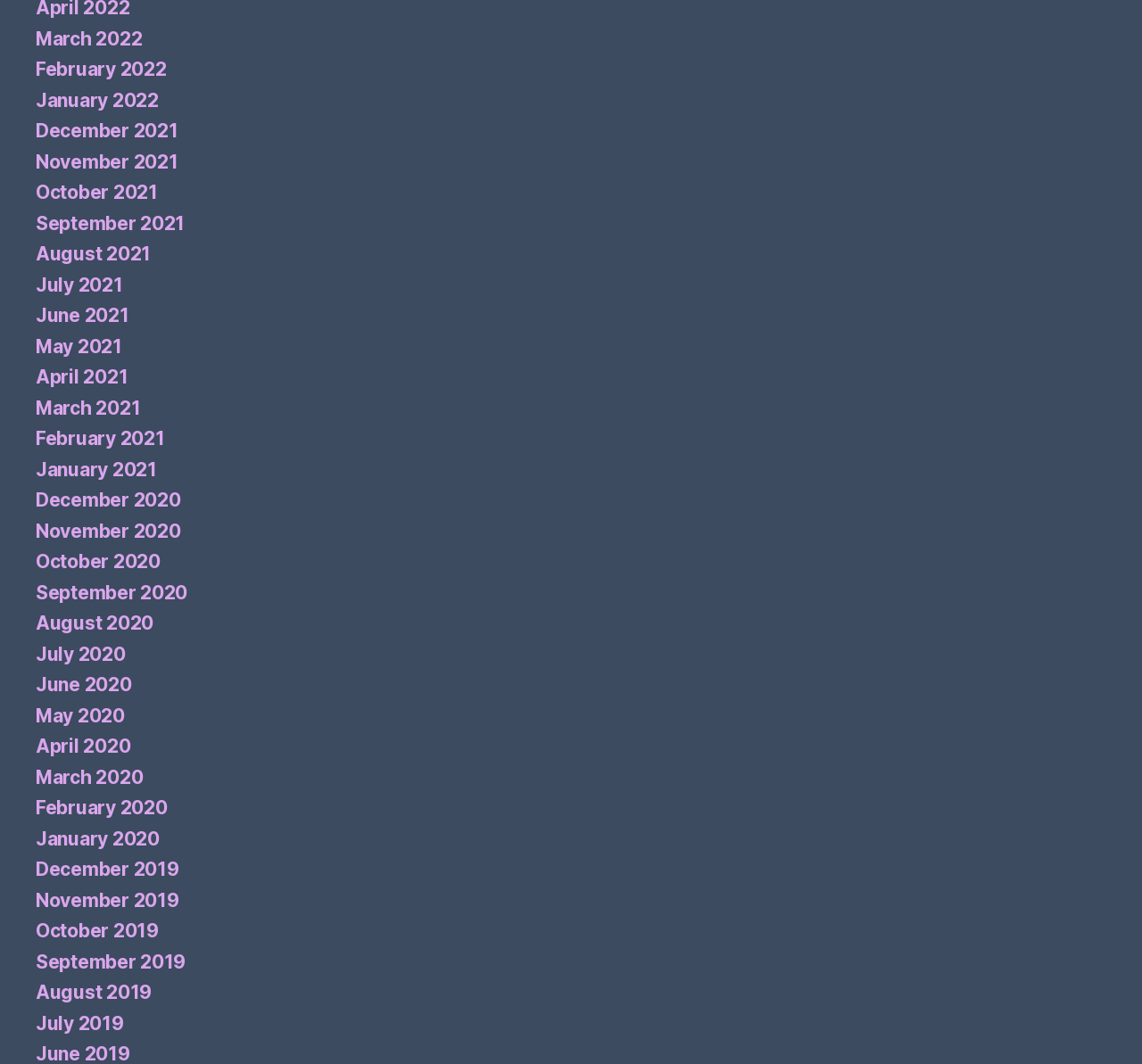Please identify the bounding box coordinates of the element's region that I should click in order to complete the following instruction: "Search for recent posts". The bounding box coordinates consist of four float numbers between 0 and 1, i.e., [left, top, right, bottom].

None